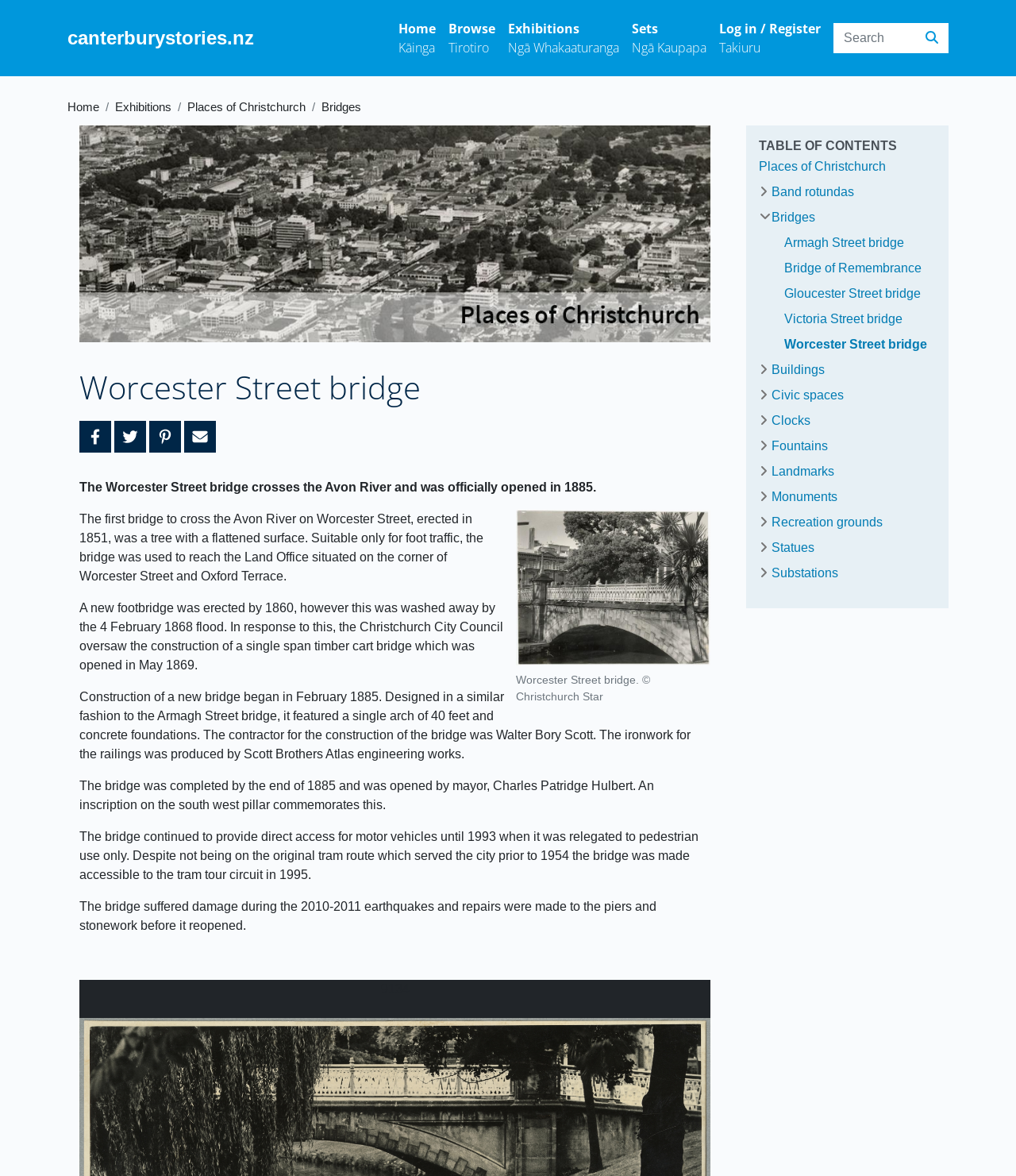Find and provide the bounding box coordinates for the UI element described with: "Log in / Register Takiuru".

[0.702, 0.011, 0.814, 0.054]